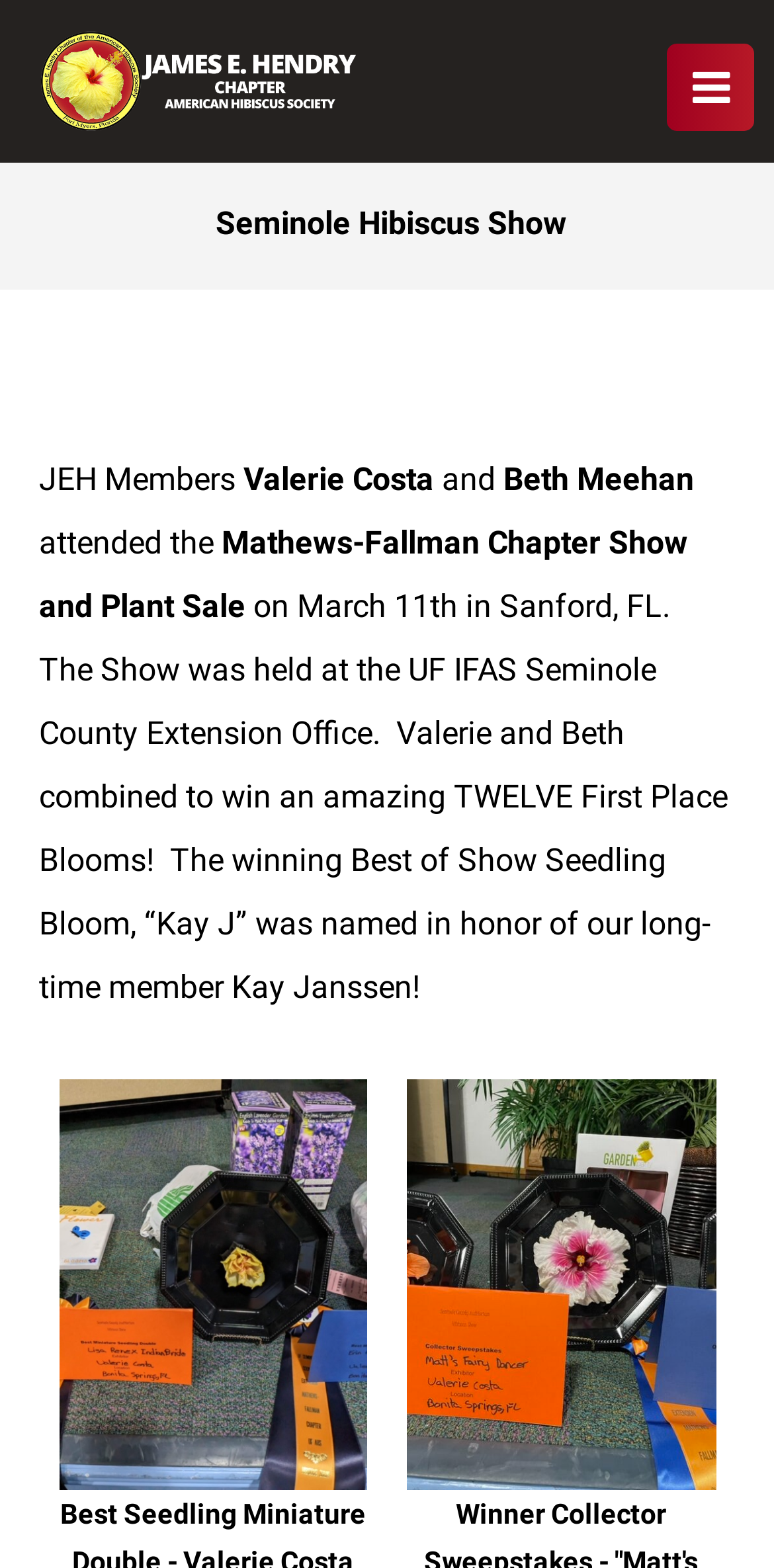How many images are on the webpage?
Using the image as a reference, answer with just one word or a short phrase.

Two